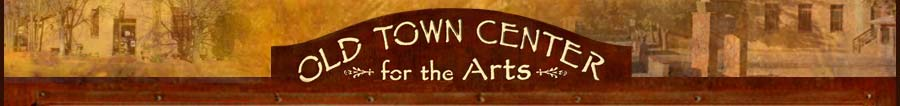Respond with a single word or phrase:
What type of events are held at the Old Town Center?

Concerts, films, and artistic events